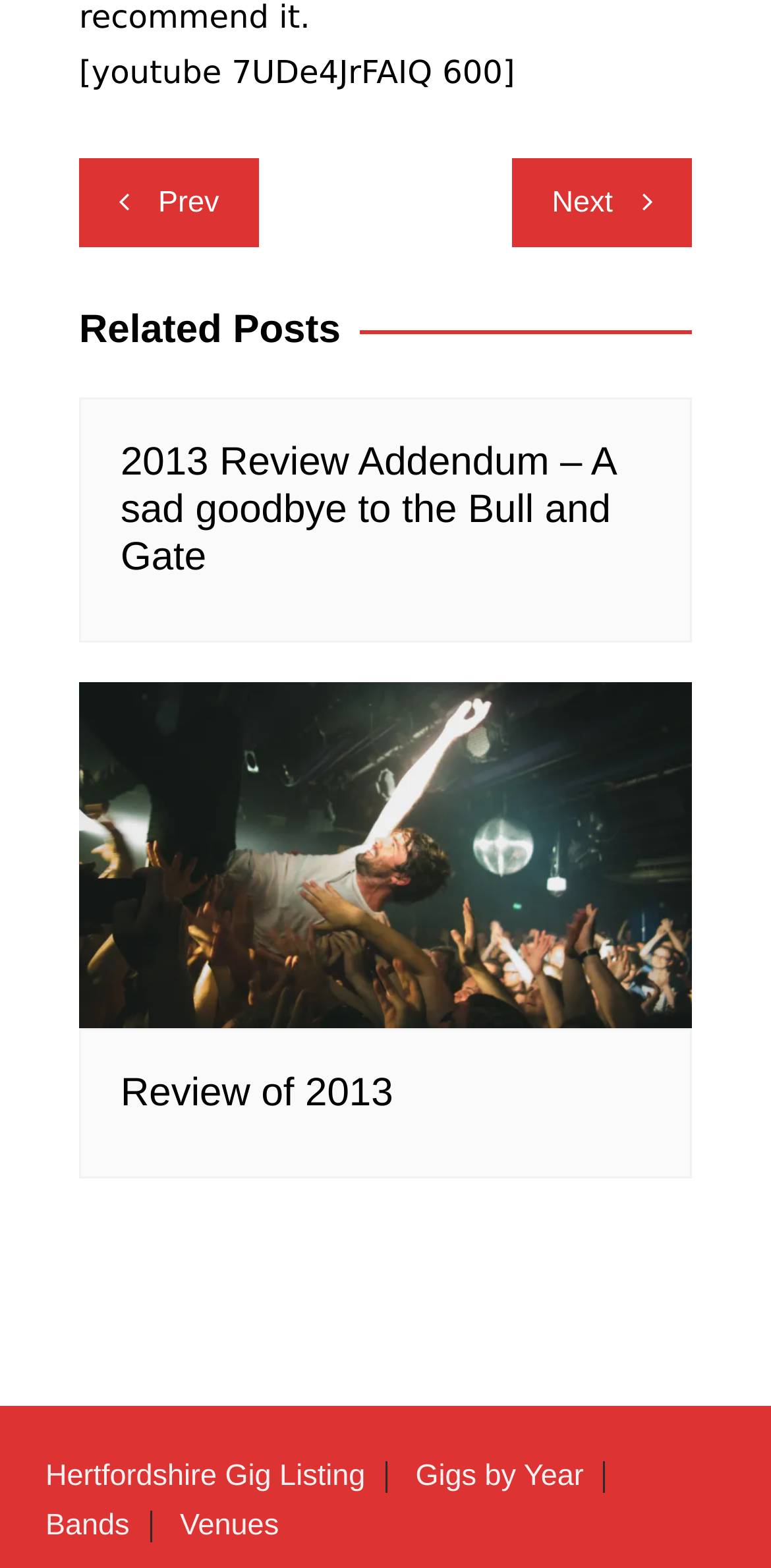Locate the bounding box of the UI element with the following description: "Gigs by Year".

[0.539, 0.931, 0.785, 0.951]